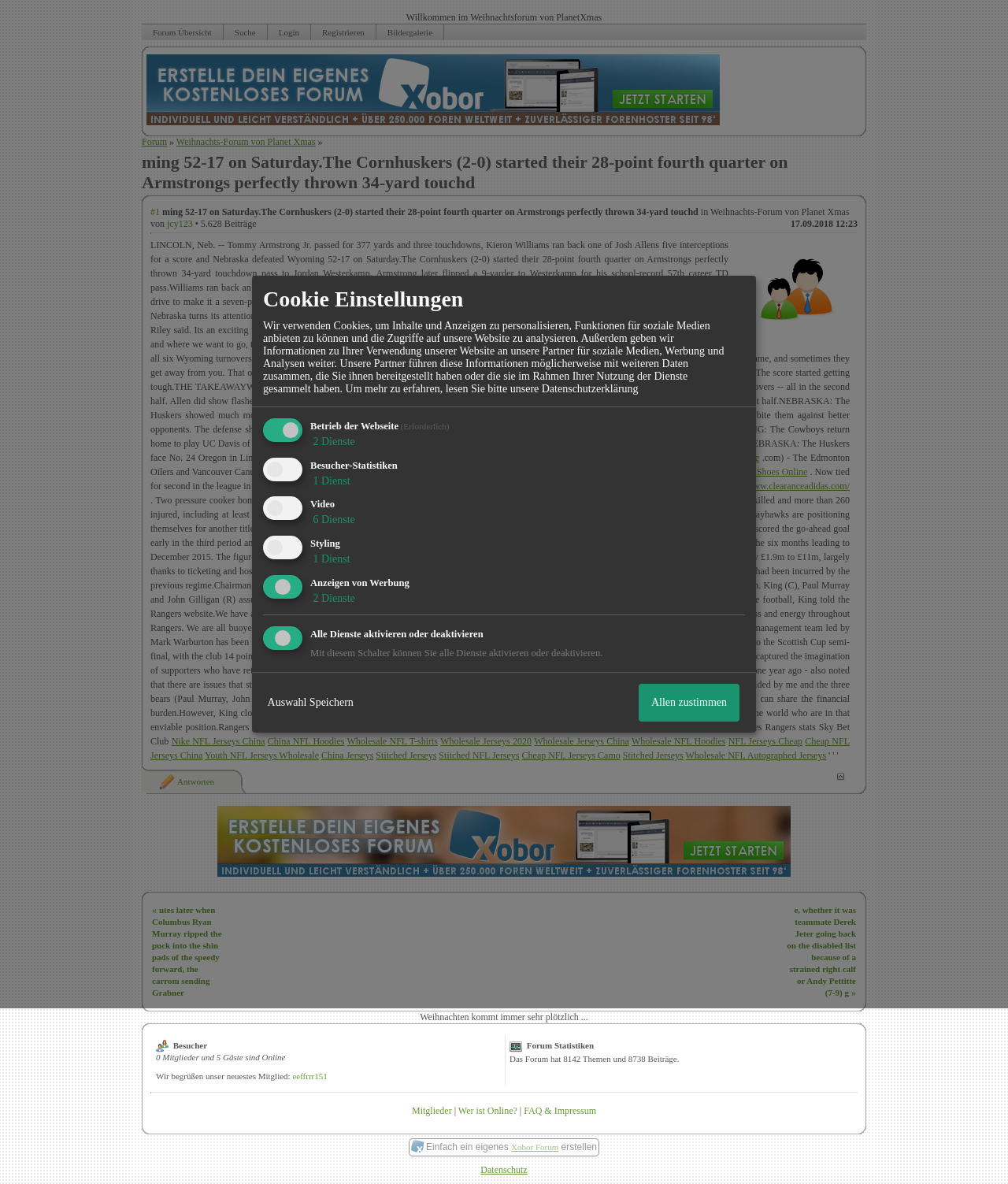Give the bounding box coordinates for the element described by: "6 Dienste".

[0.308, 0.434, 0.352, 0.444]